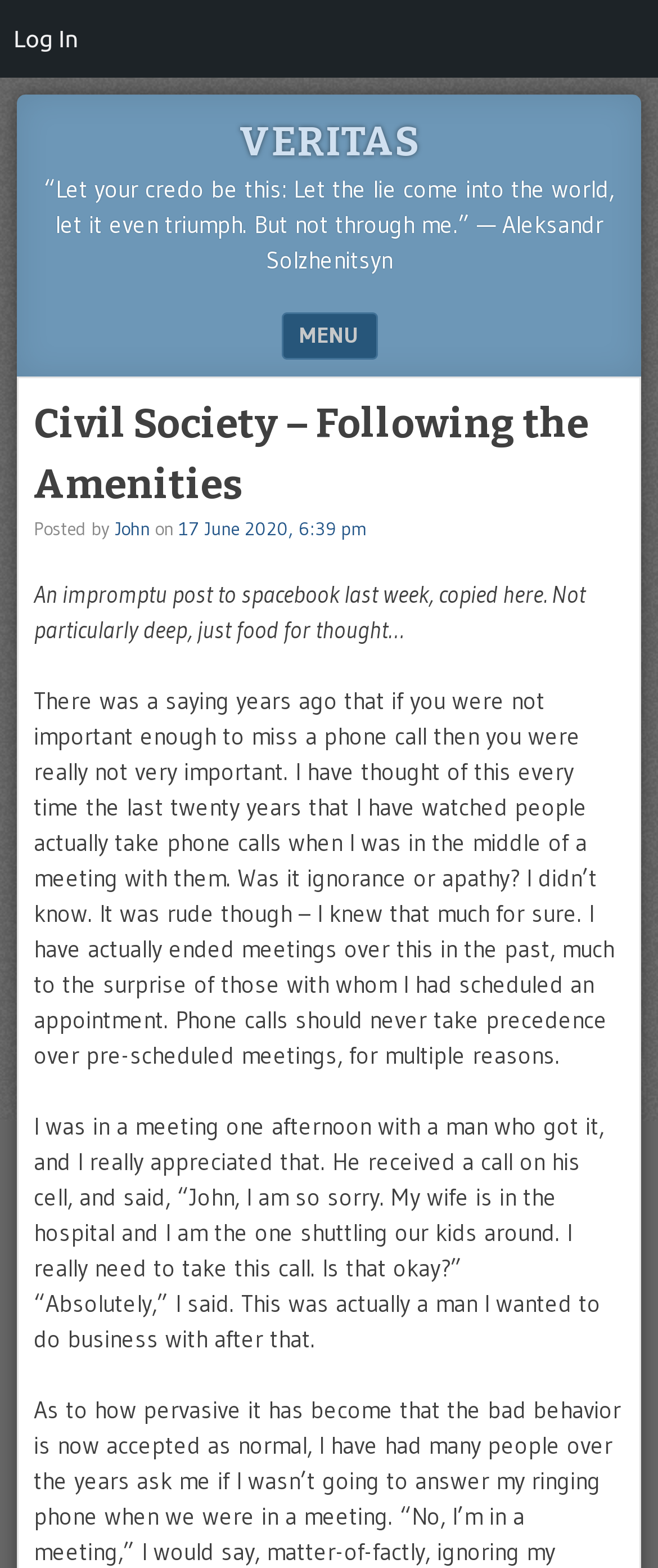Using the description "17 June 2020, 6:39 pm", locate and provide the bounding box of the UI element.

[0.272, 0.329, 0.556, 0.344]